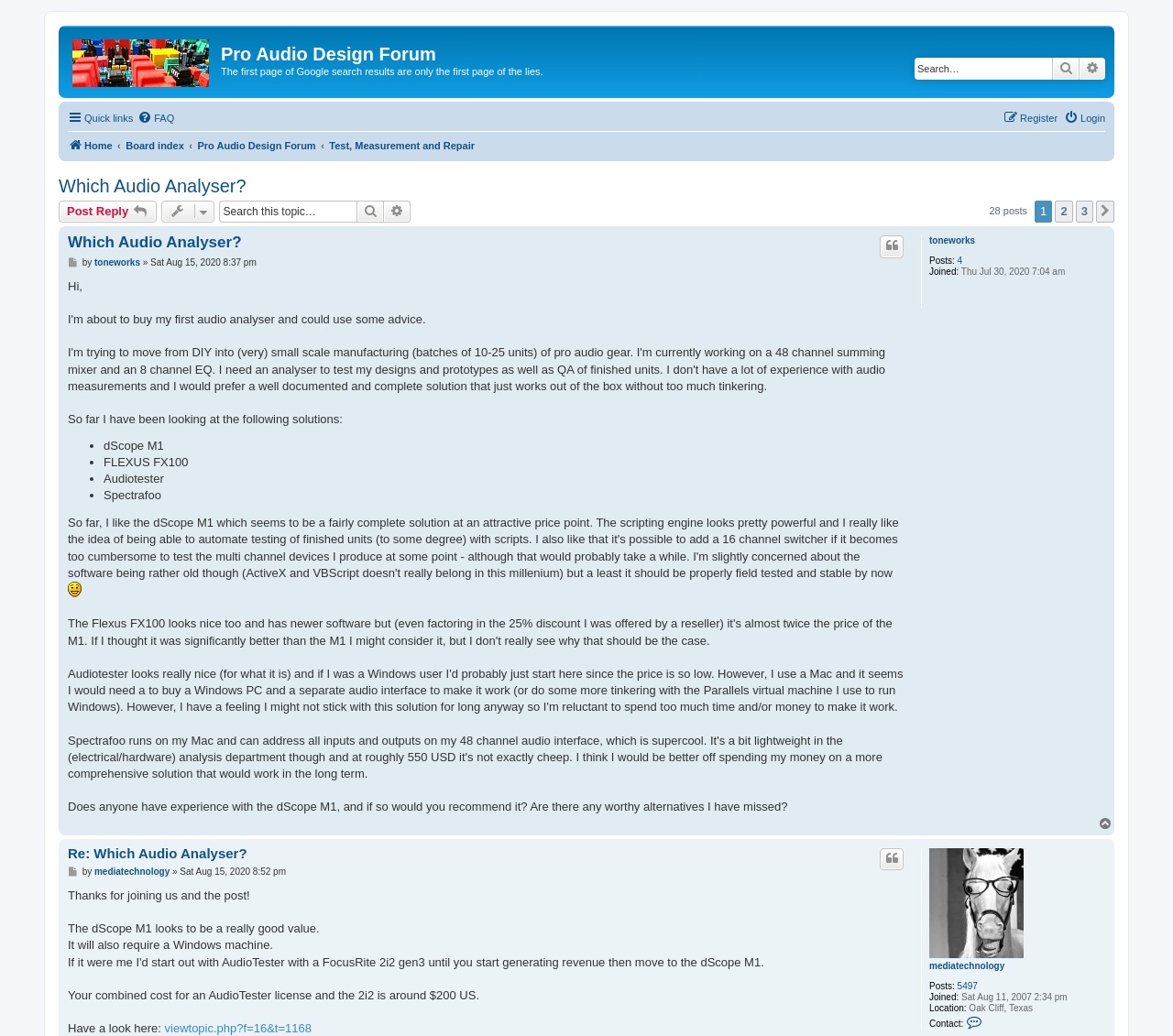What is the topic of this forum?
Identify the answer in the screenshot and reply with a single word or phrase.

Which Audio Analyser?